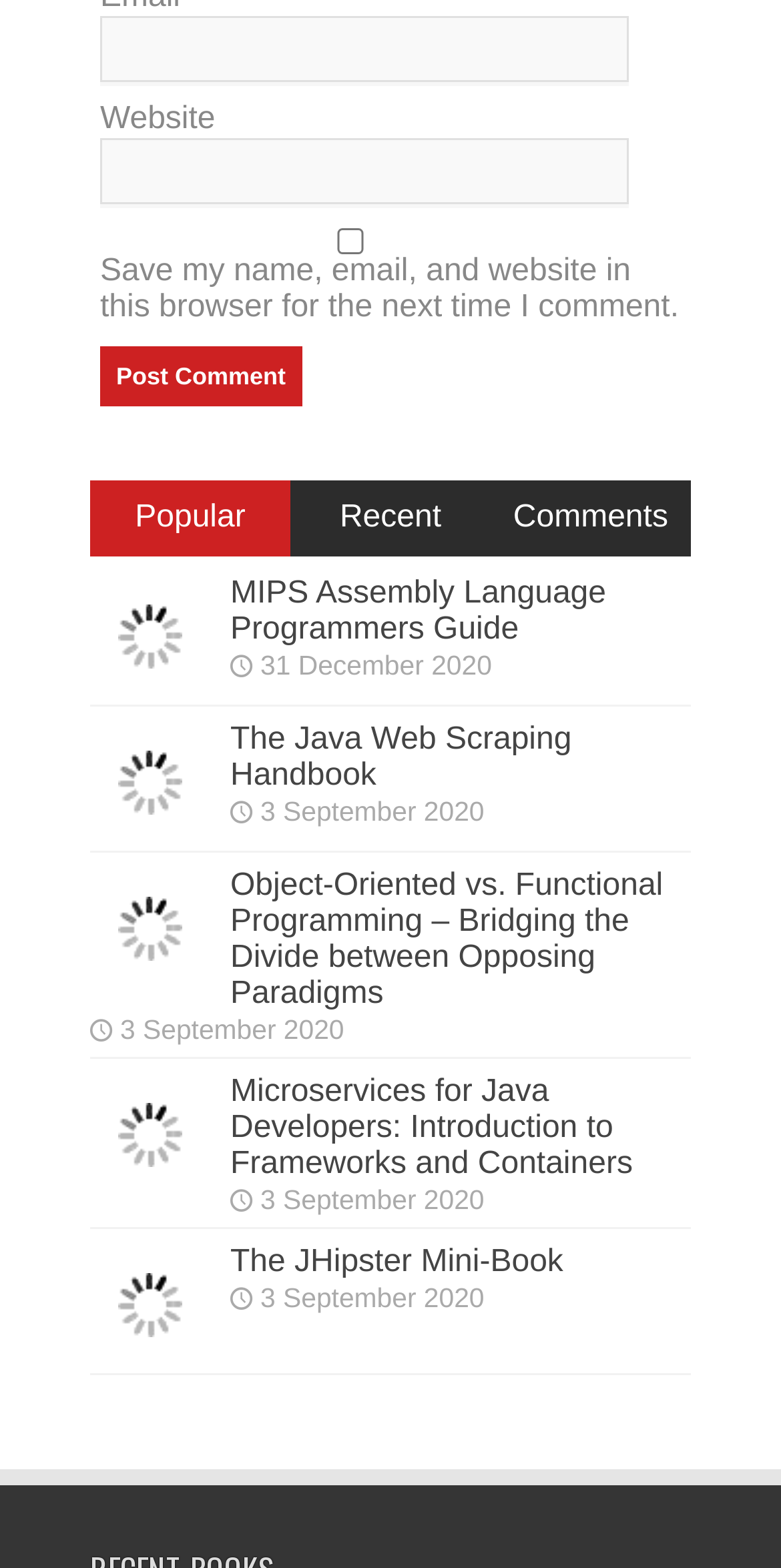Please indicate the bounding box coordinates of the element's region to be clicked to achieve the instruction: "Enter email". Provide the coordinates as four float numbers between 0 and 1, i.e., [left, top, right, bottom].

[0.128, 0.01, 0.805, 0.052]